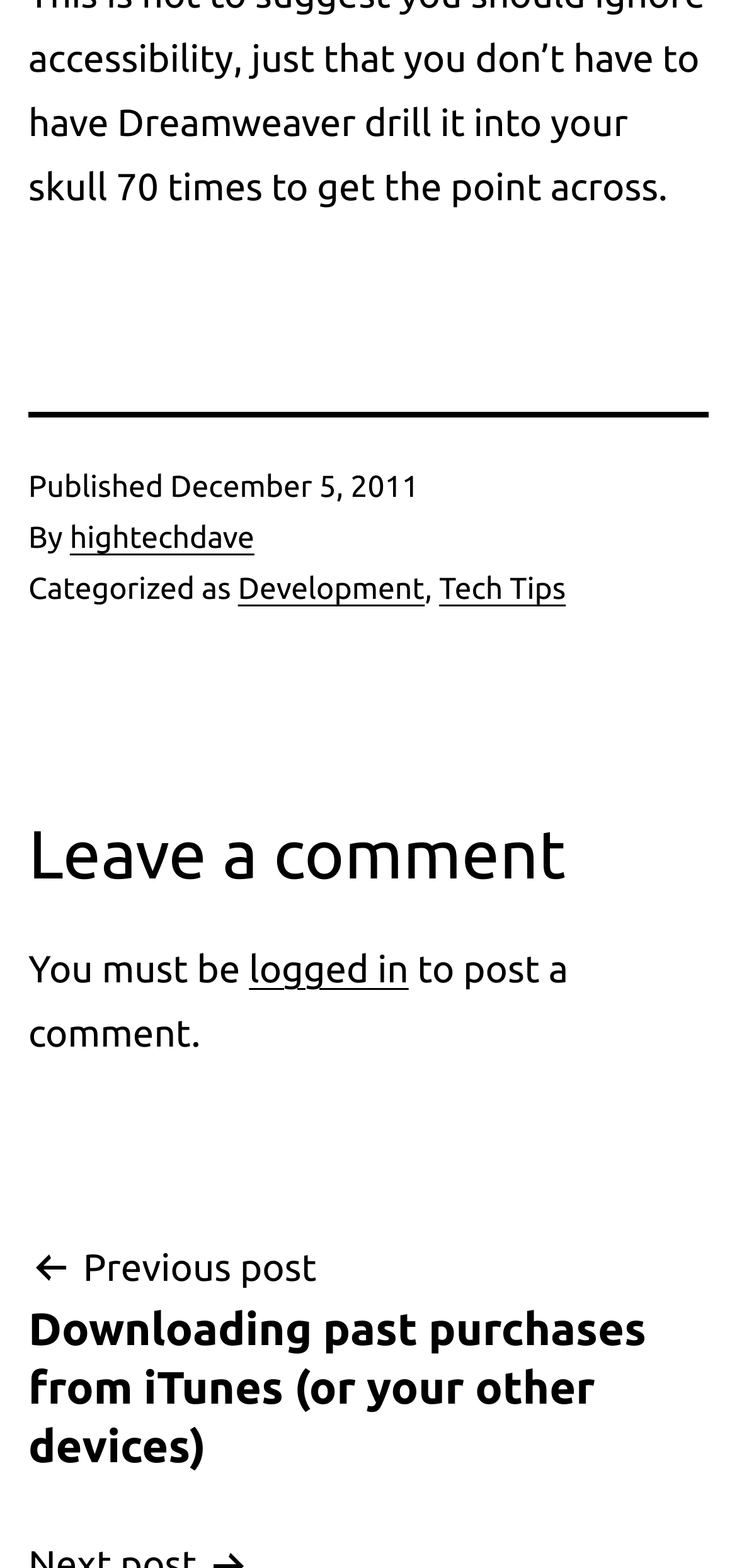Refer to the image and answer the question with as much detail as possible: What is the date of this post?

The date of this post can be found in the footer section, where it says 'Published' followed by a time element containing the date 'December 5, 2011'.